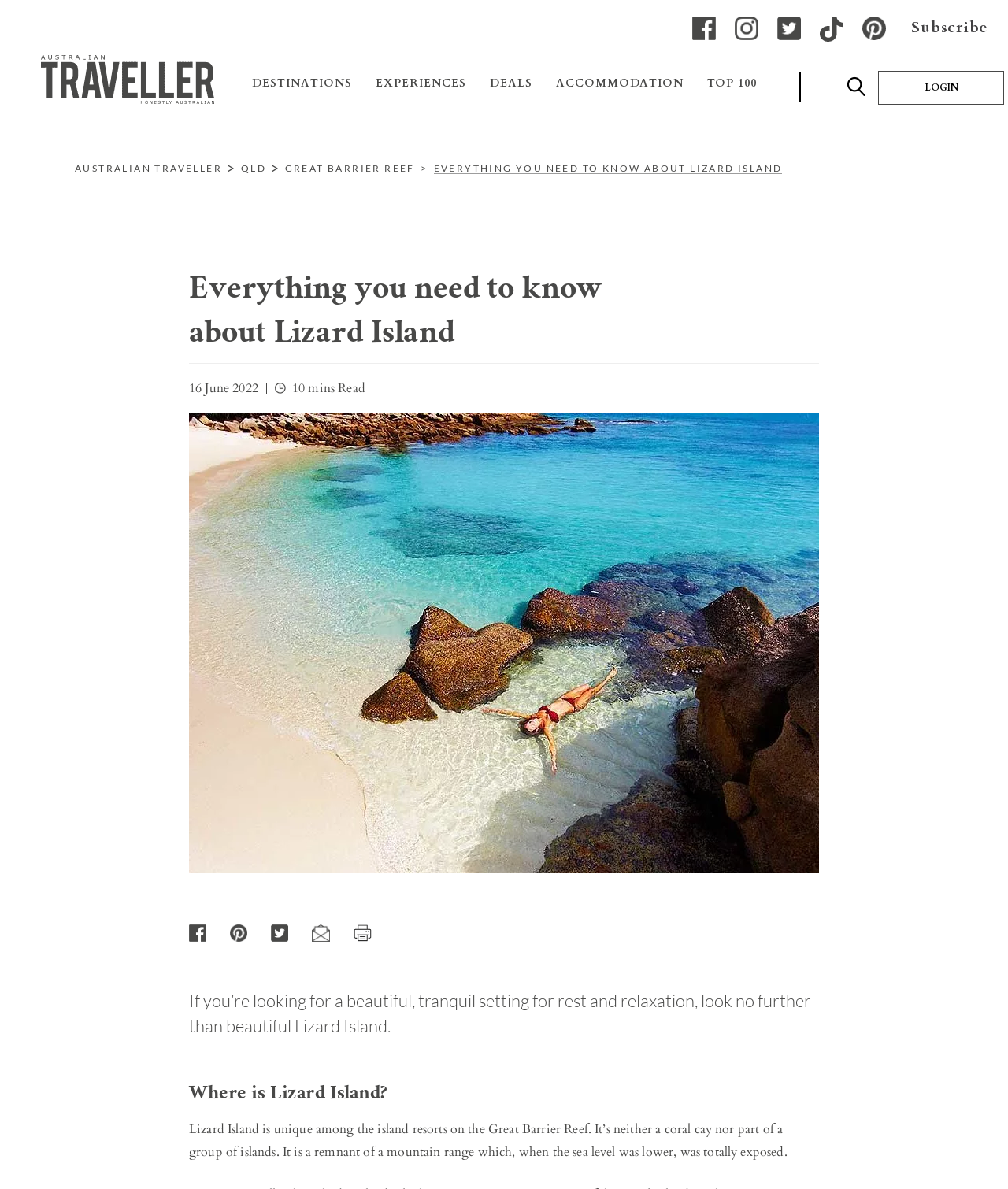Describe all significant elements and features of the webpage.

This webpage is about Lizard Island, a beautiful and tranquil setting for rest and relaxation. At the top right corner, there are five social media links, each with an accompanying image, allowing users to view the website's Facebook, Instagram, Twitter, TikTok, and Pinterest pages. Next to these links is a "Subscribe" button. On the top left corner, there is a link to the home page, accompanied by the Australian Traveller logo.

Below the top section, there is a search button with a magnifying glass icon, and a "LOGIN" button. A navigation menu follows, with five generic links: "DESTINATIONS", "EXPERIENCES", "DEALS", "ACCOMMODATION", and "TOP 100". 

A breadcrumb navigation section is located below, showing the path "AUSTRALIAN TRAVELLER" > "QLD" > "GREAT BARRIER REEF" > "EVERYTHING YOU NEED TO KNOW ABOUT LIZARD ISLAND". The main heading "Everything you need to know about Lizard Island" is displayed prominently, along with the date "16 June 2022" and an estimated reading time of "10 mins Read". 

A large image related to Lizard Island is displayed below, taking up most of the page's width. At the bottom of the page, there are social sharing links, allowing users to share the content on Facebook, Pinterest, Twitter, or via email, as well as a "print" button.

The main content of the page starts with a brief introduction to Lizard Island, describing it as a beautiful and tranquil setting. The text then answers the question "Where is Lizard Island?" and provides a detailed description of the island, explaining that it is a remnant of a mountain range and not a coral cay or part of a group of islands.